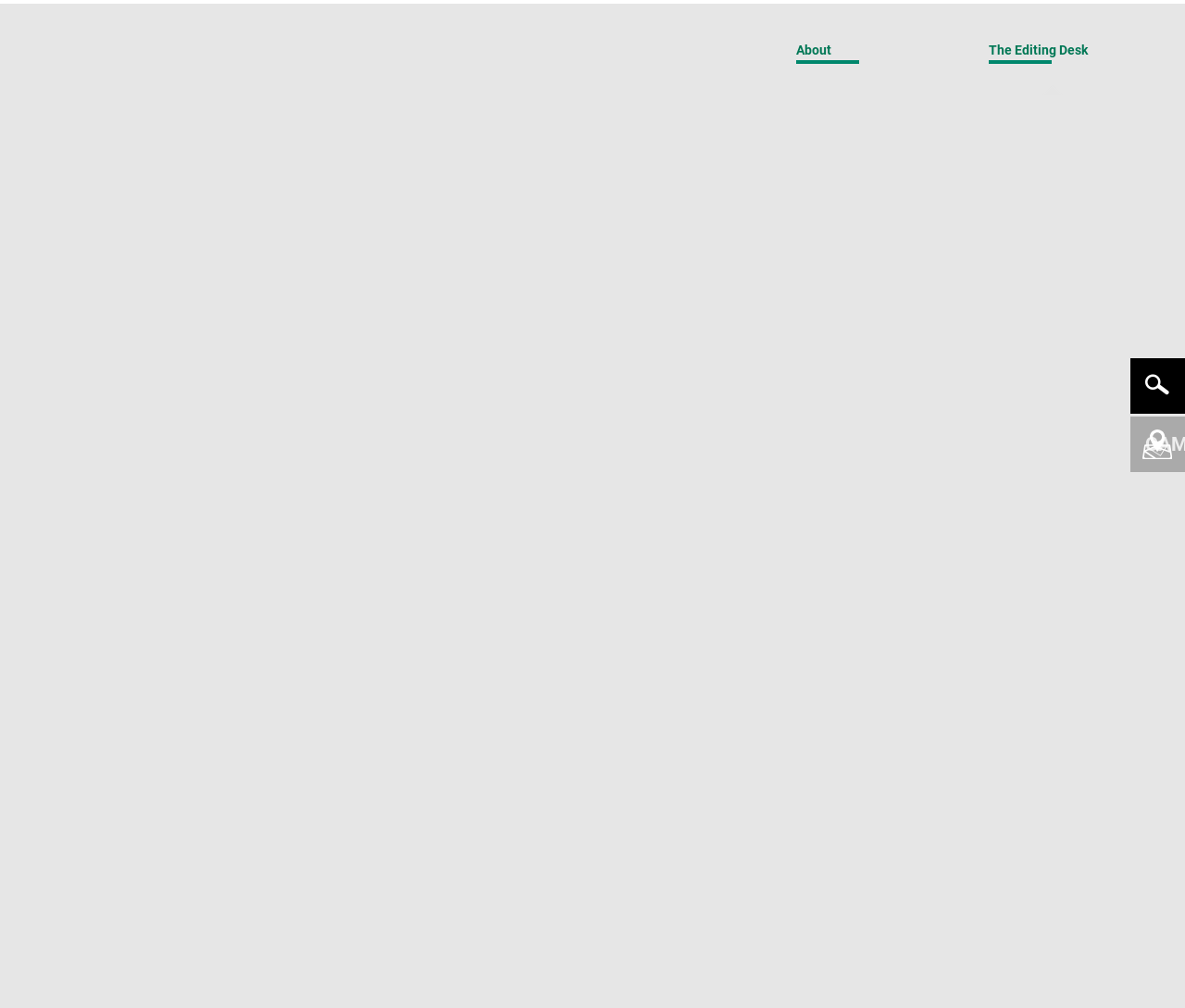Please locate the bounding box coordinates of the element that needs to be clicked to achieve the following instruction: "view the campus map". The coordinates should be four float numbers between 0 and 1, i.e., [left, top, right, bottom].

[0.954, 0.413, 1.0, 0.468]